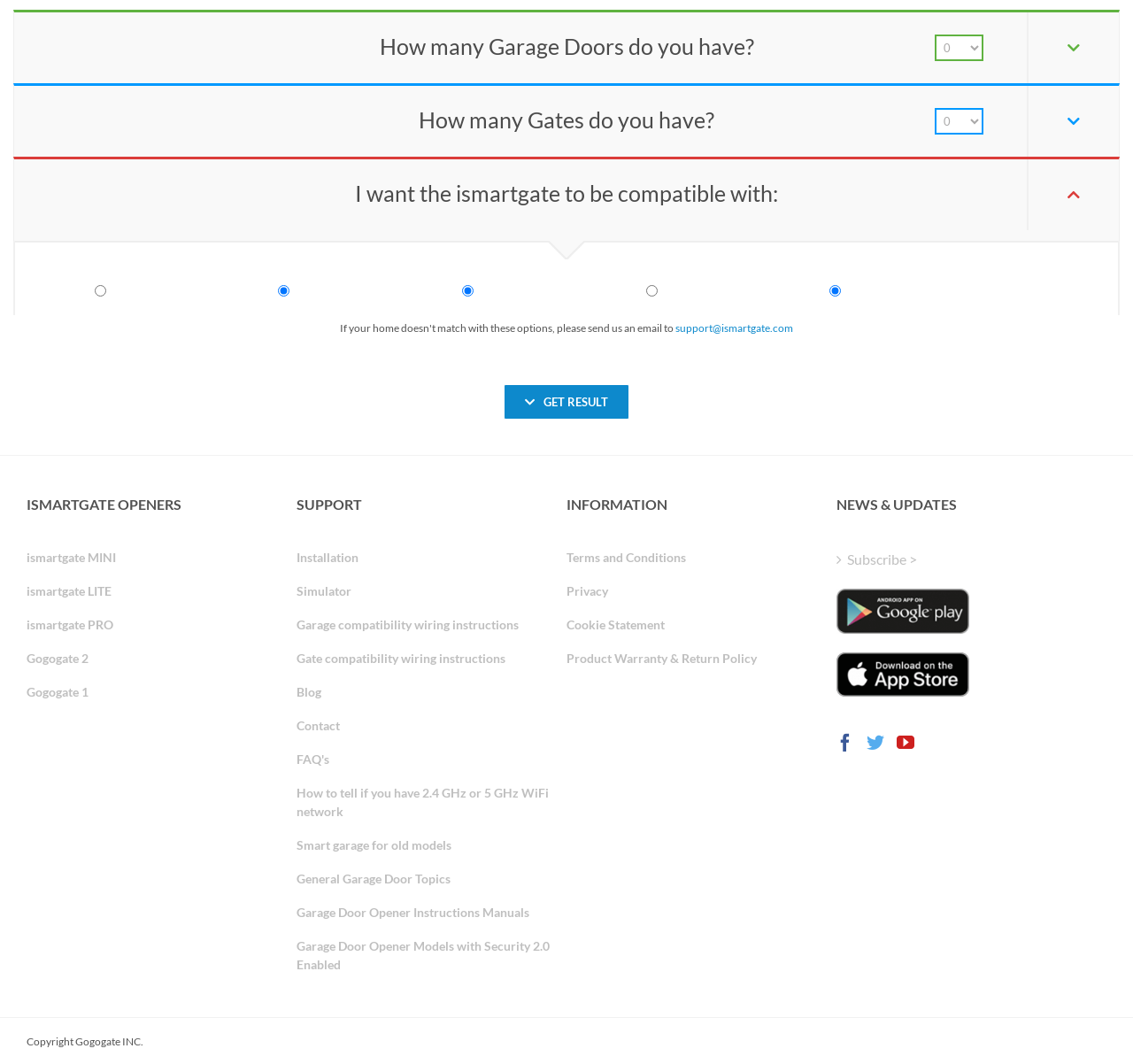What types of garage door openers are available on the website?
Please respond to the question with a detailed and thorough explanation.

The webpage has a navigation section 'ISMARTGATE OPENERS' which lists different types of garage door openers, including ismartgate MINI, ismartgate LITE, ismartgate PRO, Gogogate 2, and Gogogate 1.